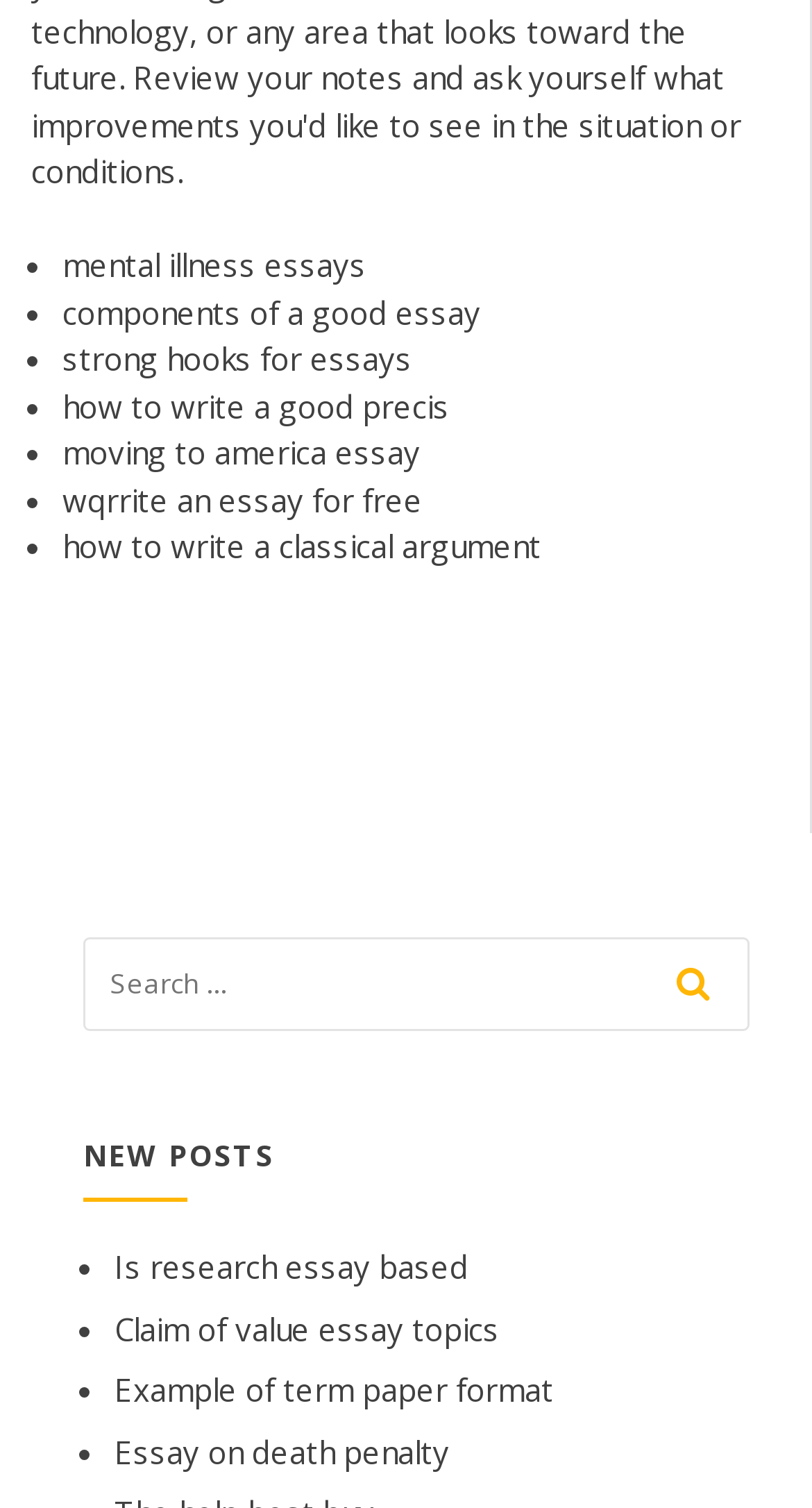Please identify the bounding box coordinates of the element that needs to be clicked to execute the following command: "Check the social media link". Provide the bounding box using four float numbers between 0 and 1, formatted as [left, top, right, bottom].

None